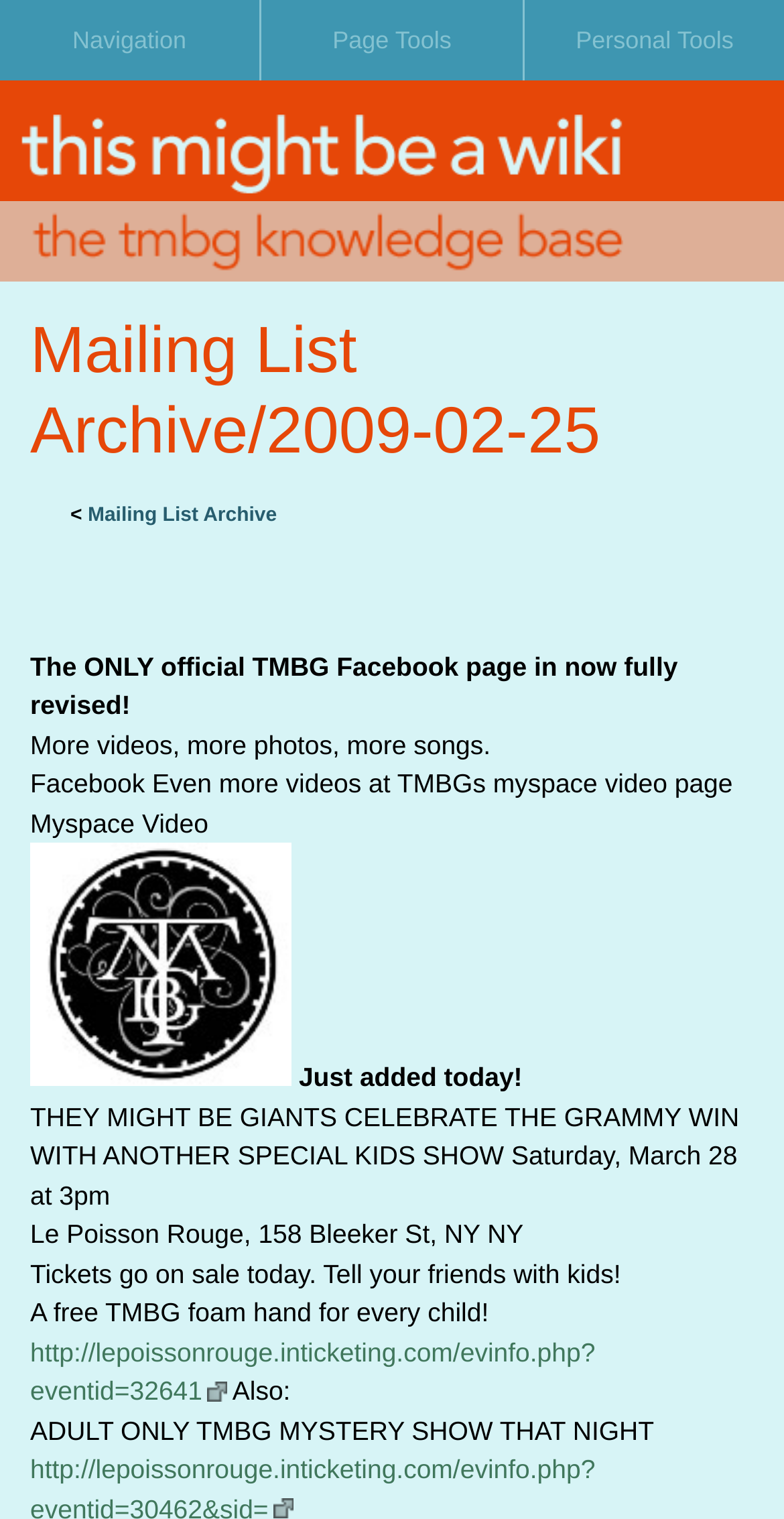Locate the bounding box coordinates of the element that should be clicked to execute the following instruction: "Check the Mailing List Archive".

[0.112, 0.332, 0.353, 0.346]